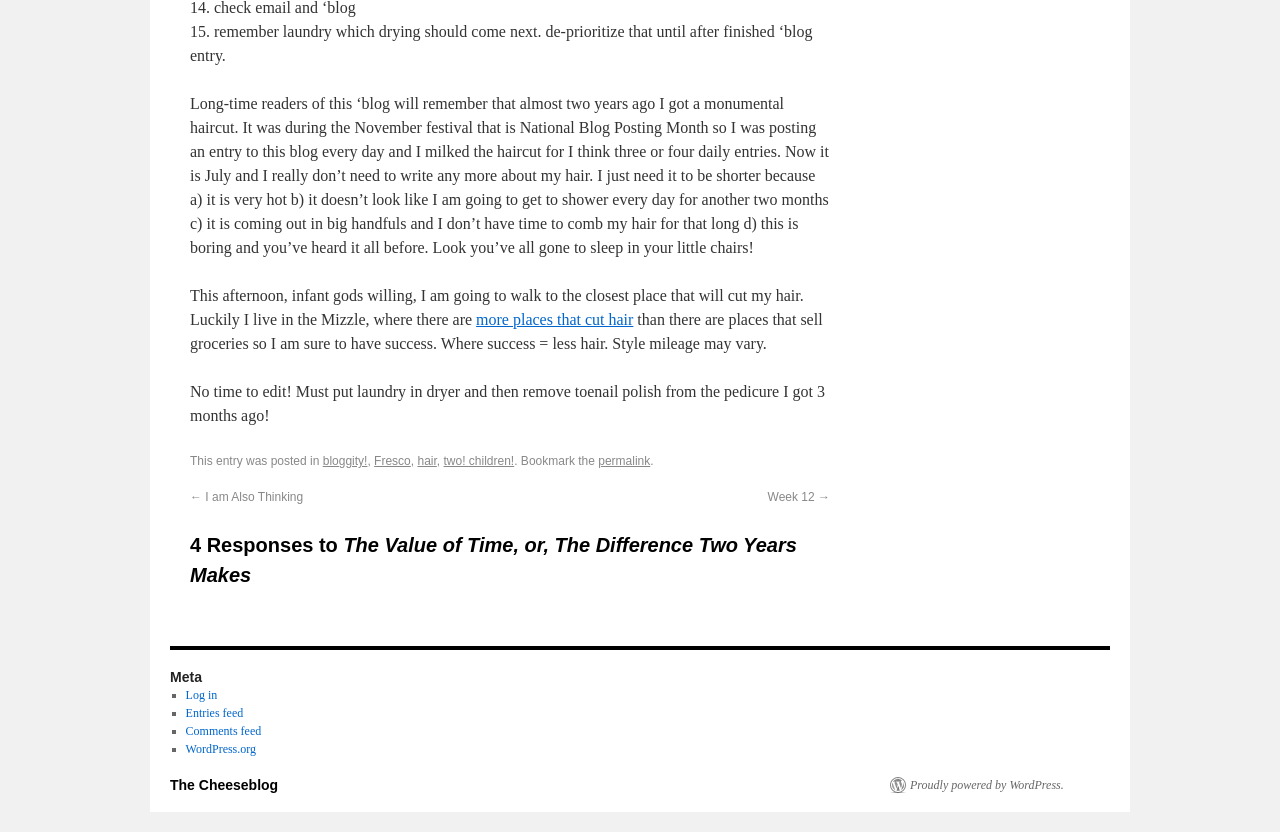Identify the bounding box coordinates of the section to be clicked to complete the task described by the following instruction: "Go to the bloggity category". The coordinates should be four float numbers between 0 and 1, formatted as [left, top, right, bottom].

[0.252, 0.546, 0.287, 0.563]